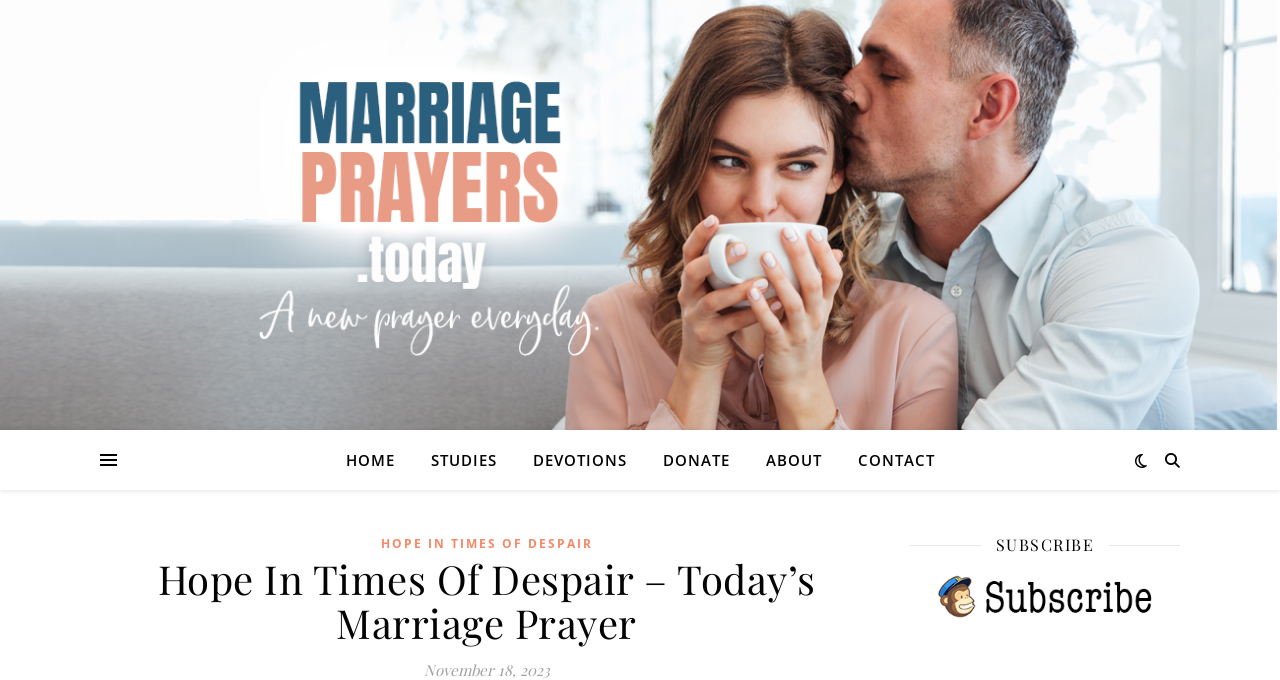What is the title of the specific prayer on this webpage?
Answer the question with as much detail as possible.

The title of the specific prayer on this webpage is 'Hope In Times Of Despair', as indicated by the link 'HOPE IN TIMES OF DESPAIR' and the heading 'Hope In Times Of Despair – Today’s Marriage Prayer'.